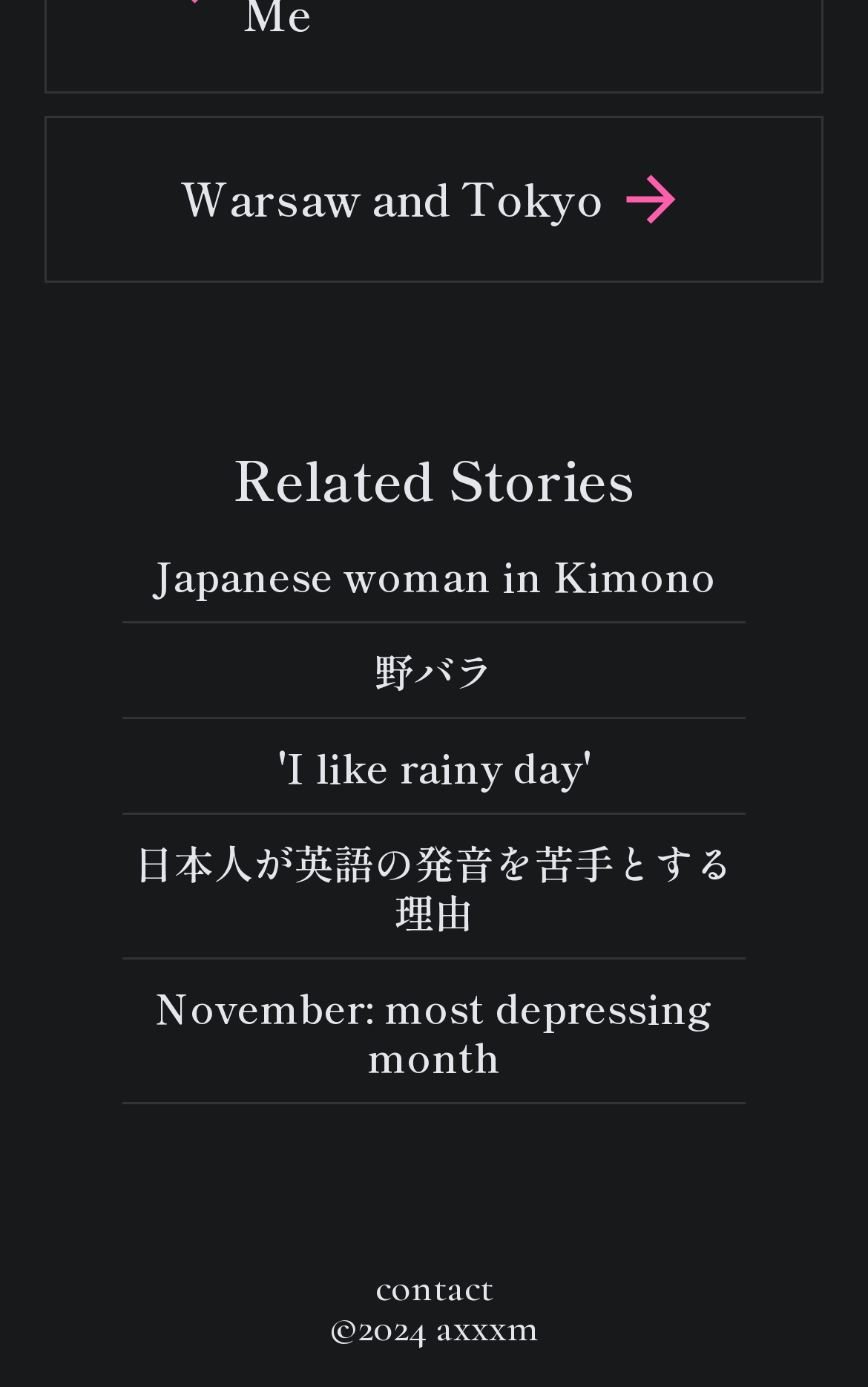What is the copyright year?
Please describe in detail the information shown in the image to answer the question.

I looked at the bottom of the page and found a link '©2024 axxxm', which indicates that the copyright year is 2024.